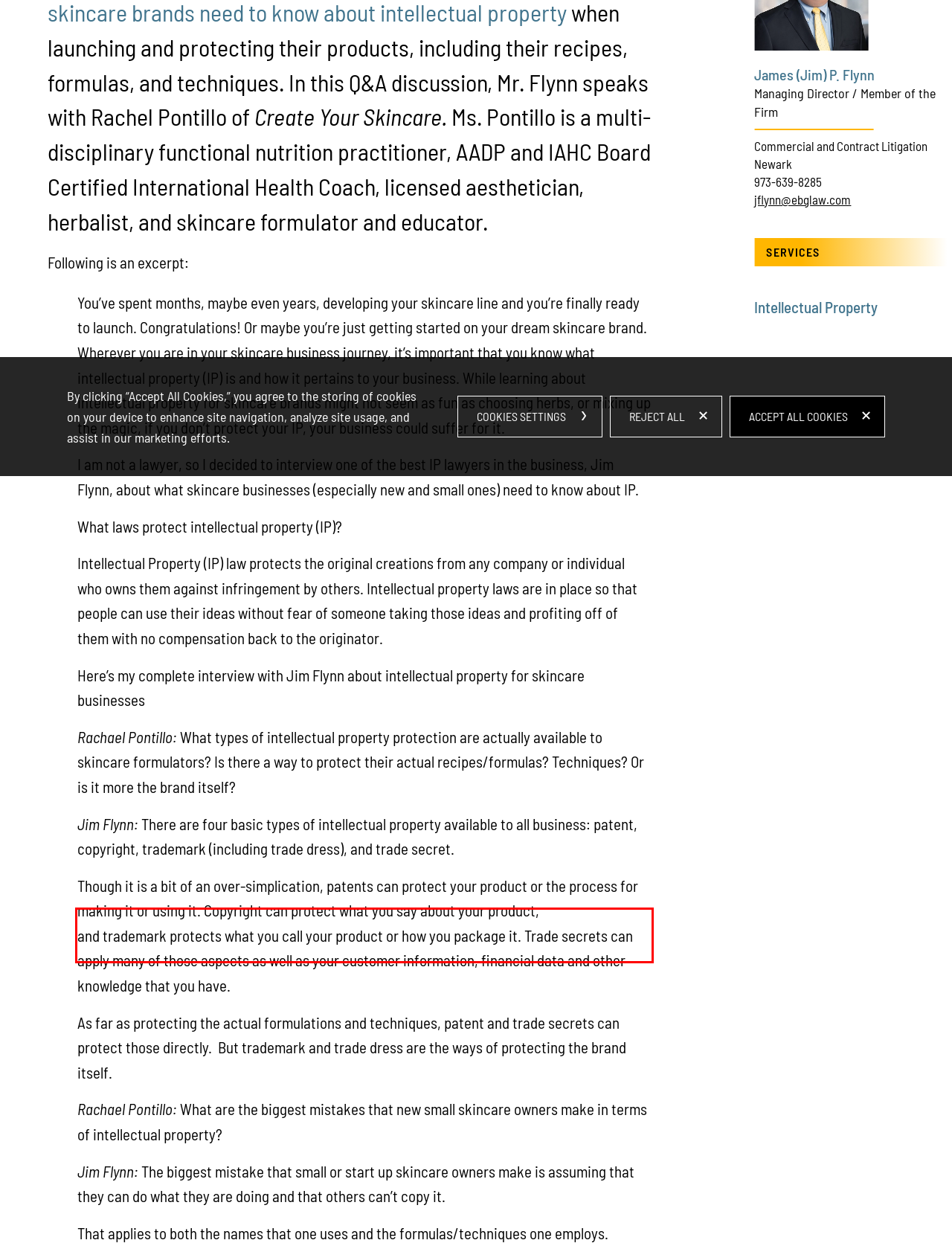You are provided with a screenshot of a webpage containing a red bounding box. Please extract the text enclosed by this red bounding box.

Jim Flynn: There are four basic types of intellectual property available to all business: patent, copyright, trademark (including trade dress), and trade secret.